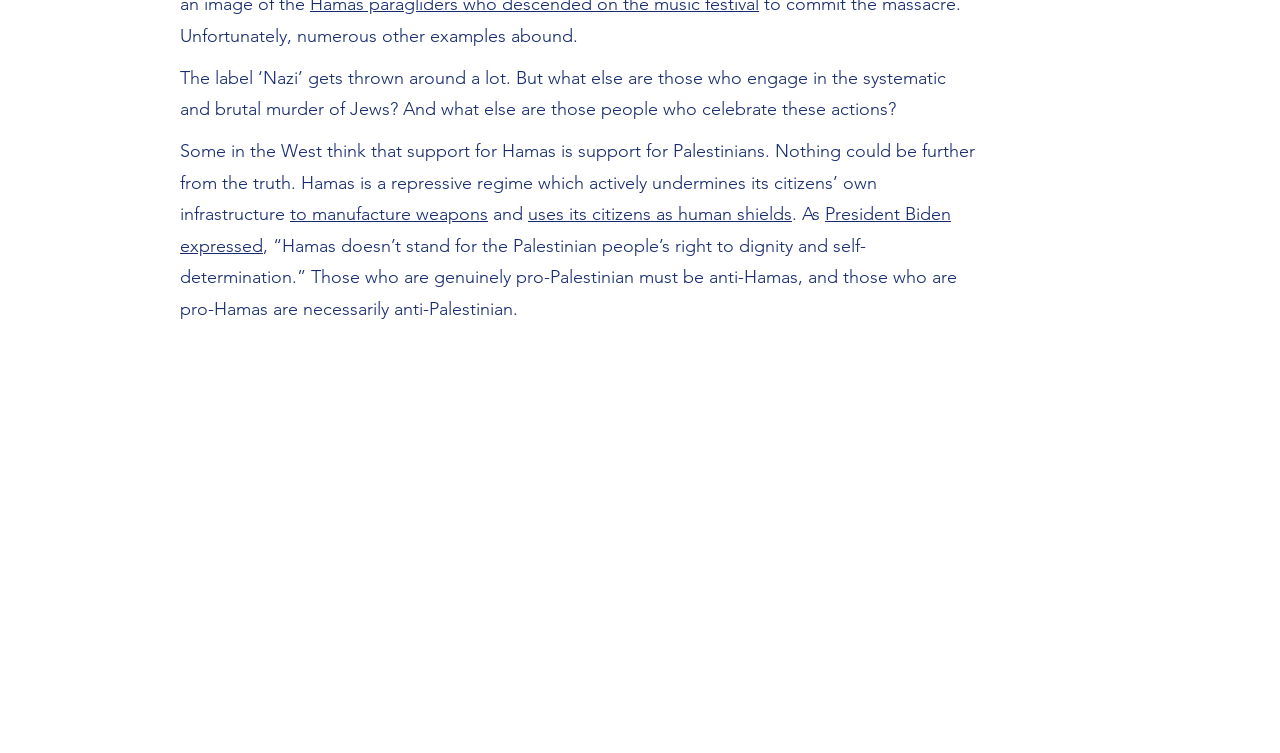Using the provided element description: "to manufacture weapons", identify the bounding box coordinates. The coordinates should be four floats between 0 and 1 in the order [left, top, right, bottom].

[0.227, 0.27, 0.381, 0.299]